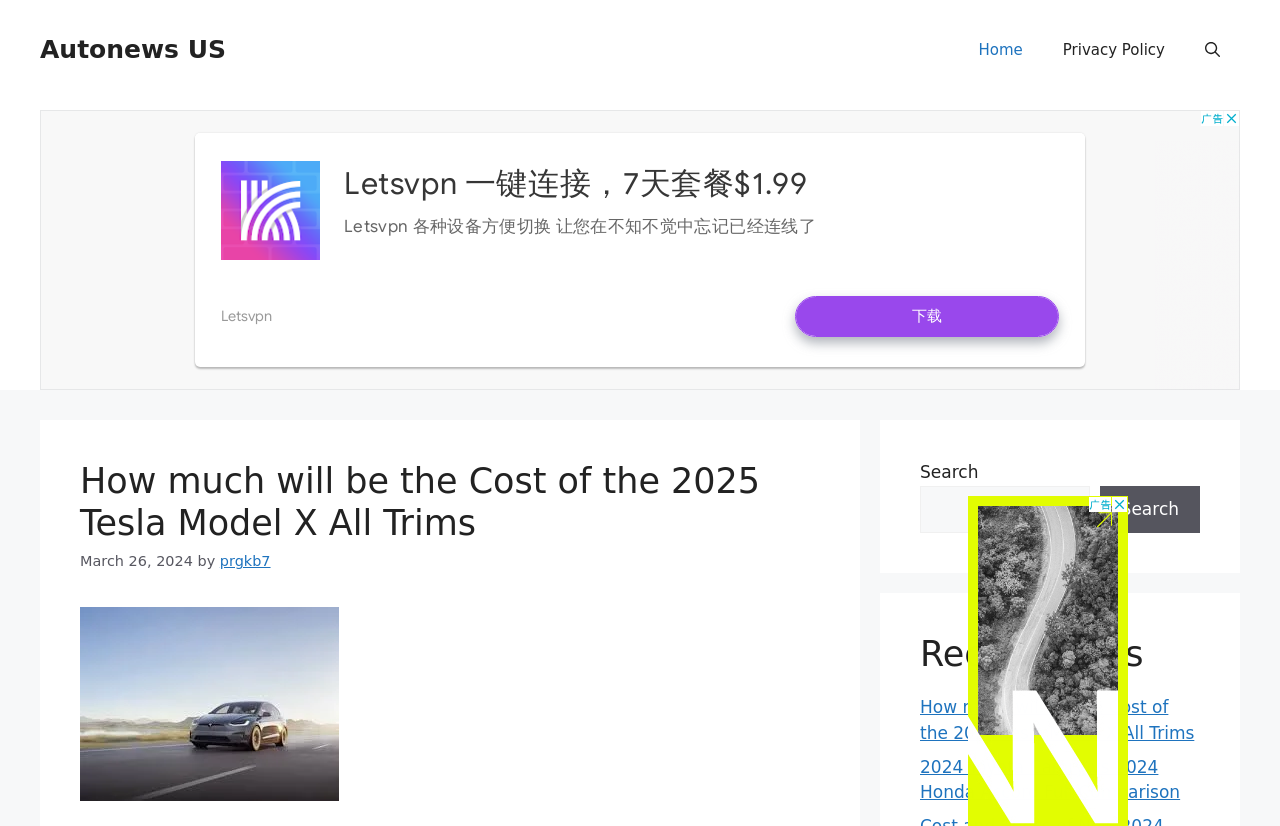Locate the coordinates of the bounding box for the clickable region that fulfills this instruction: "open the search bar".

[0.926, 0.024, 0.969, 0.097]